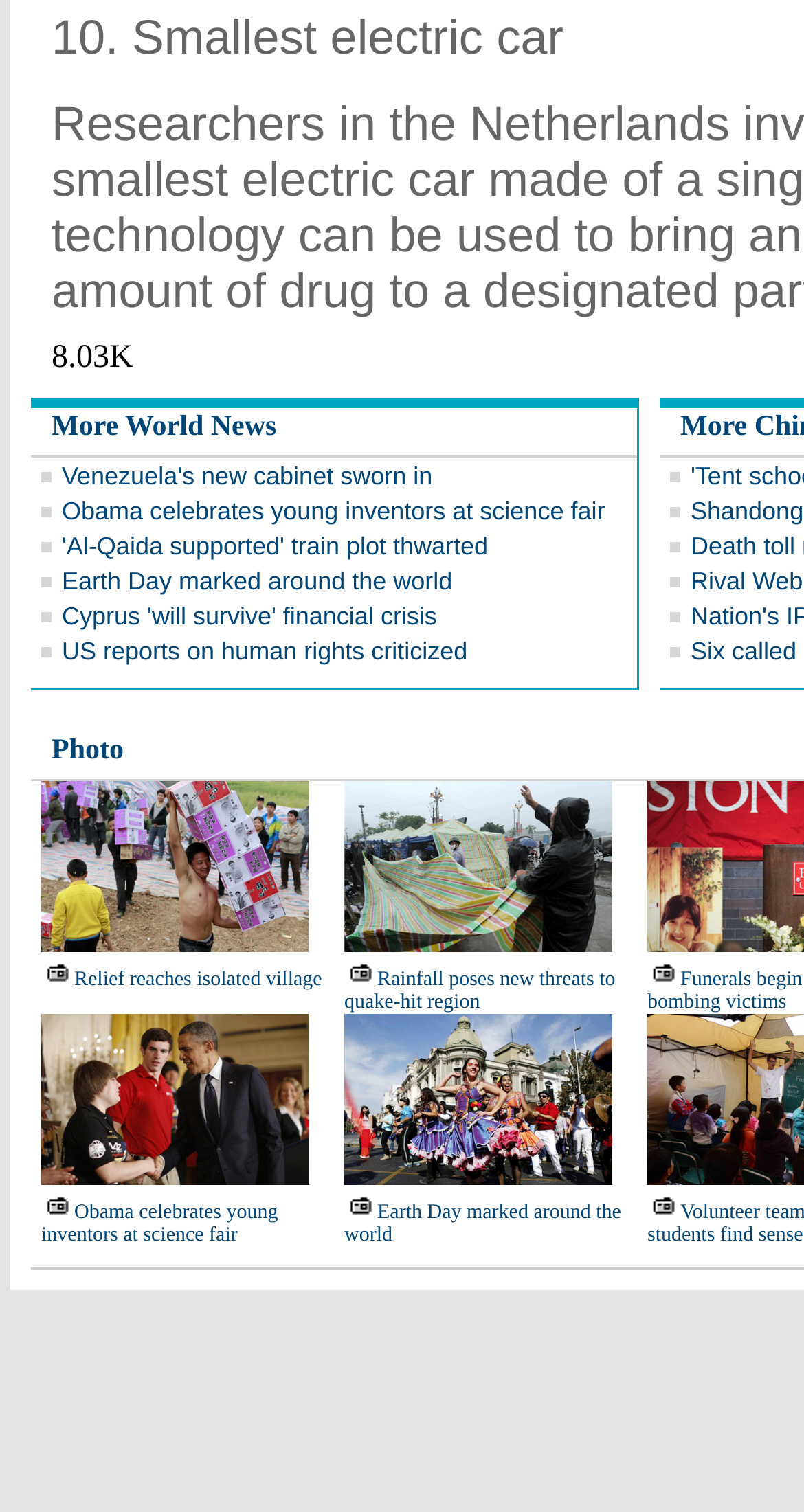Please identify the bounding box coordinates of the element that needs to be clicked to perform the following instruction: "View 'Photo'".

[0.064, 0.487, 0.154, 0.507]